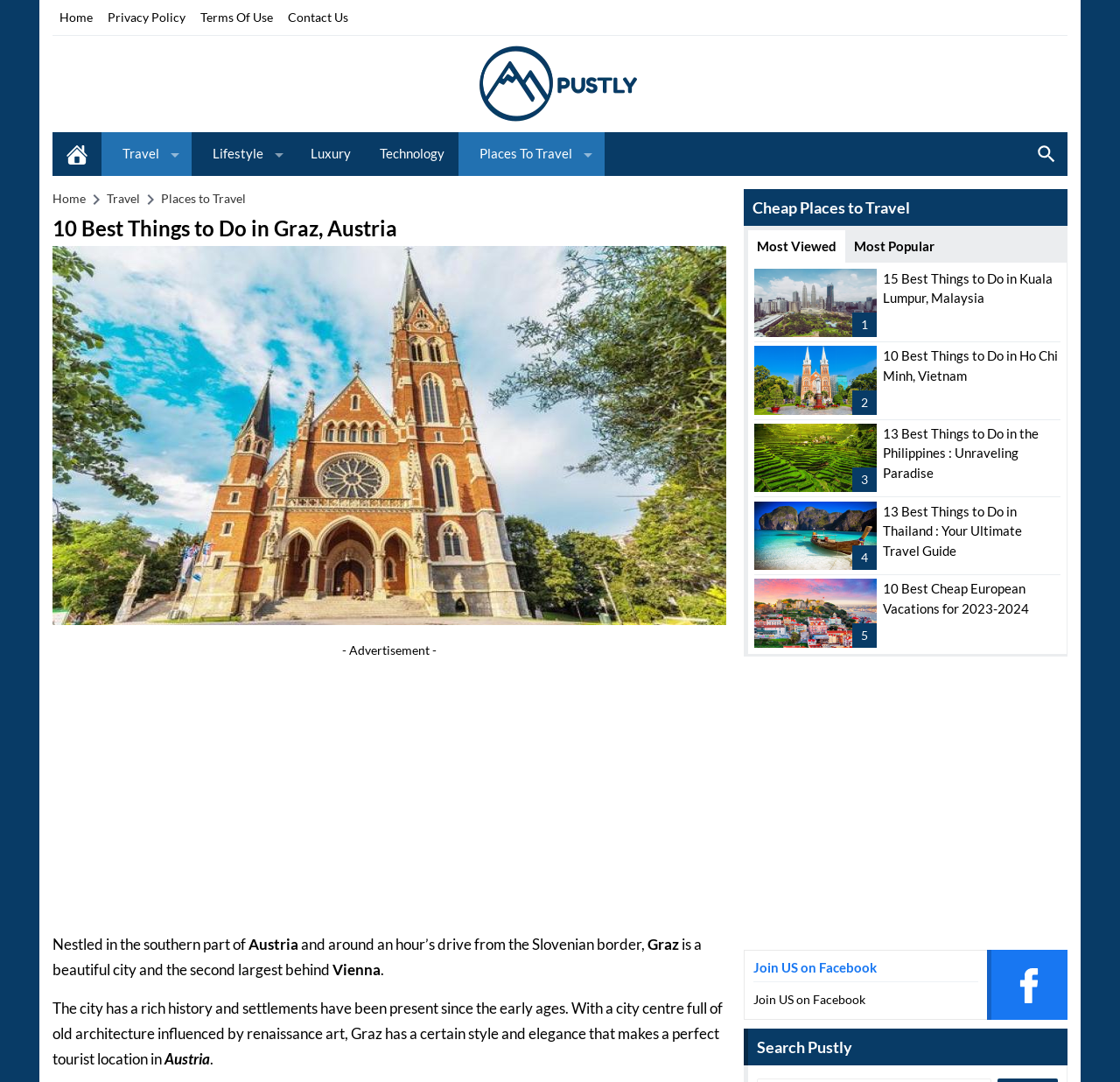What is the style of architecture mentioned in the article?
Based on the image, give a one-word or short phrase answer.

Renaissance art